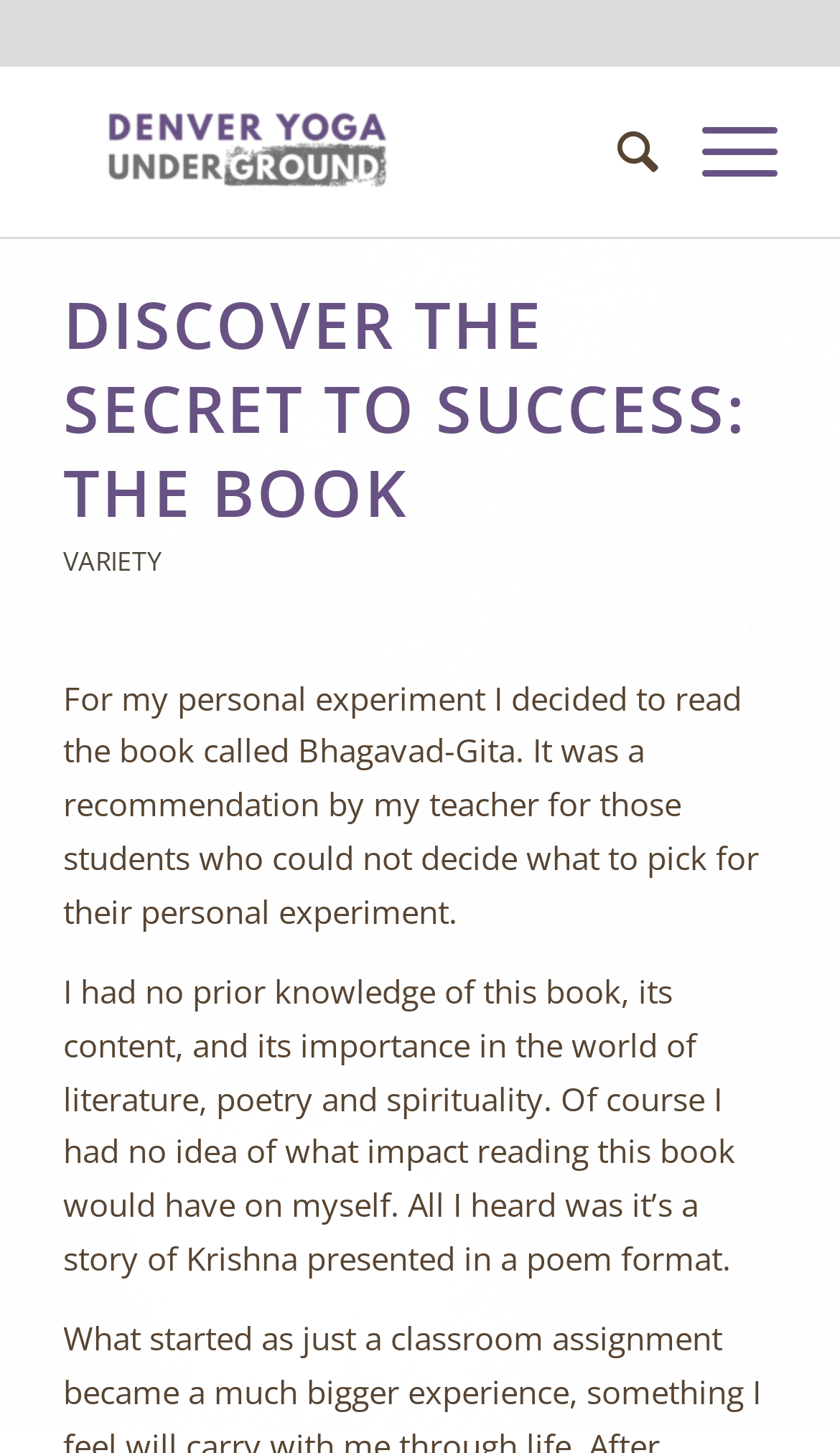Give a one-word or one-phrase response to the question: 
What is the format of the book Bhagavad-Gita?

Poem format